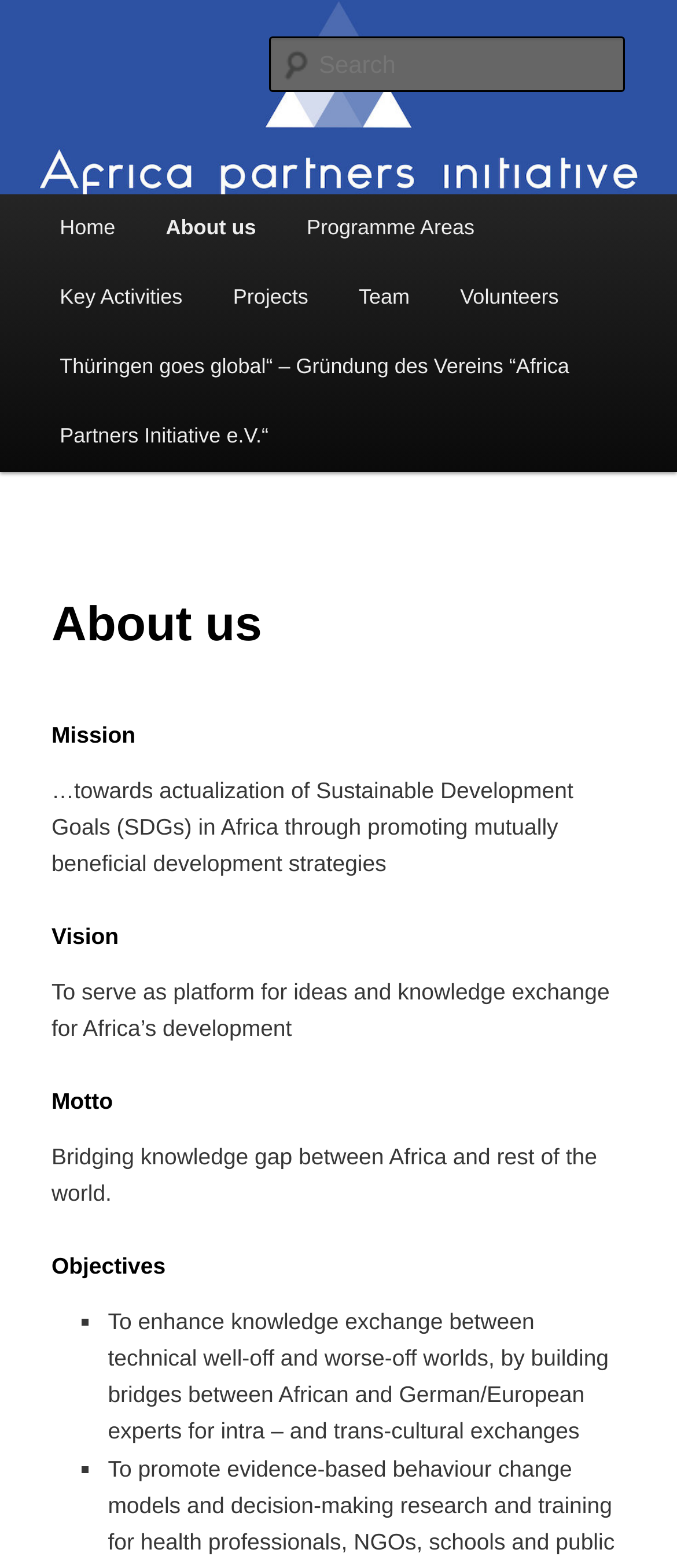Determine the bounding box coordinates of the section I need to click to execute the following instruction: "Learn about the programme areas". Provide the coordinates as four float numbers between 0 and 1, i.e., [left, top, right, bottom].

[0.416, 0.124, 0.738, 0.169]